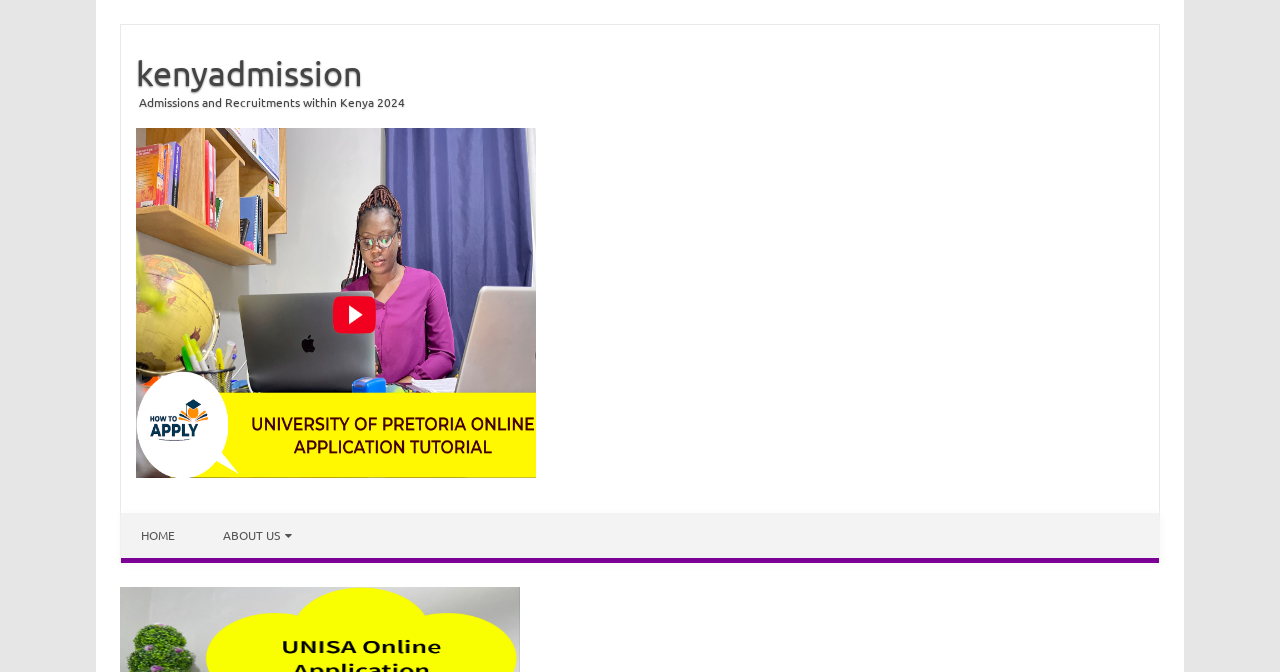Describe in detail what you see on the webpage.

The webpage is titled "Strathmore University AMS Login" and appears to be a login page for the university's admission management system. At the top-left corner, there is a group element containing a link to "kenyadmission" and a static text "Admissions and Recruitments within Kenya 2024", which suggests that the page is related to admissions in Kenya for the year 2024. 

Below this group, there is an image, which is likely a logo or a banner, taking up a significant portion of the top section of the page. 

On the bottom-left corner, there are three links: "Skip to content", "HOME", and "ABOUT US", which are likely navigation links to other parts of the website. The "ABOUT US" link has an arrow icon next to it, indicating that it may lead to a dropdown menu or a submenu.